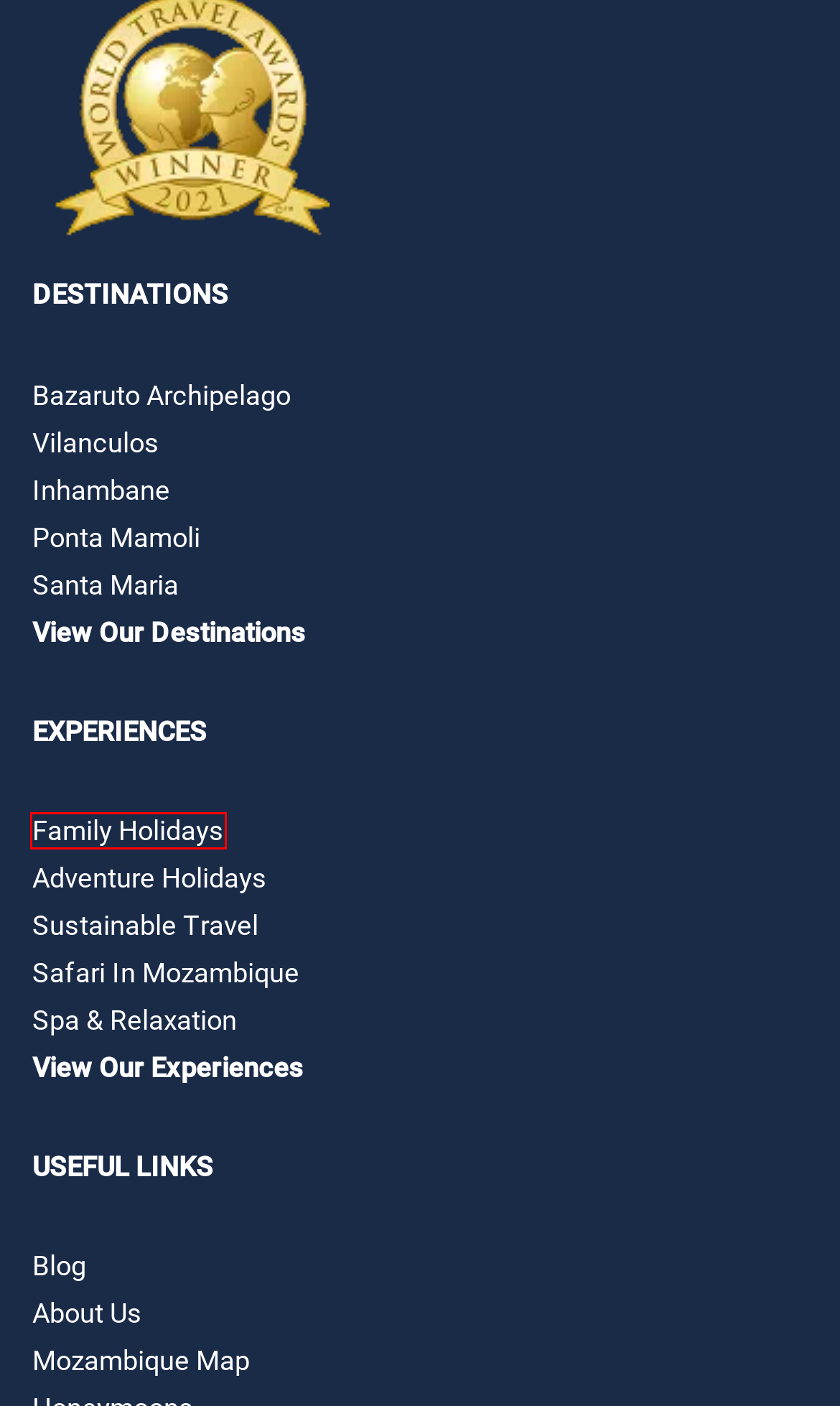You have a screenshot of a webpage with a red rectangle bounding box around a UI element. Choose the best description that matches the new page after clicking the element within the bounding box. The candidate descriptions are:
A. Mozambique Family Holidays| Holiday Packages for Families
B. Where to Stay | Ponta Mamoli | Beach Resort Accommodation
C. Sustainable Tourism in Mozambique | Eco lodges
D. Experiences in Mozambique | Holiday Travel Ideas | Info
E. The Best Adventure Holidays in Mozambique
F. Where to Stay | Santa Maria Peninsula Mozambique Resorts
G. Spa Retreats in Mozambique | Wellness Holidays
H. Safaris to Mozambique | Bush and Beach Holidays

A